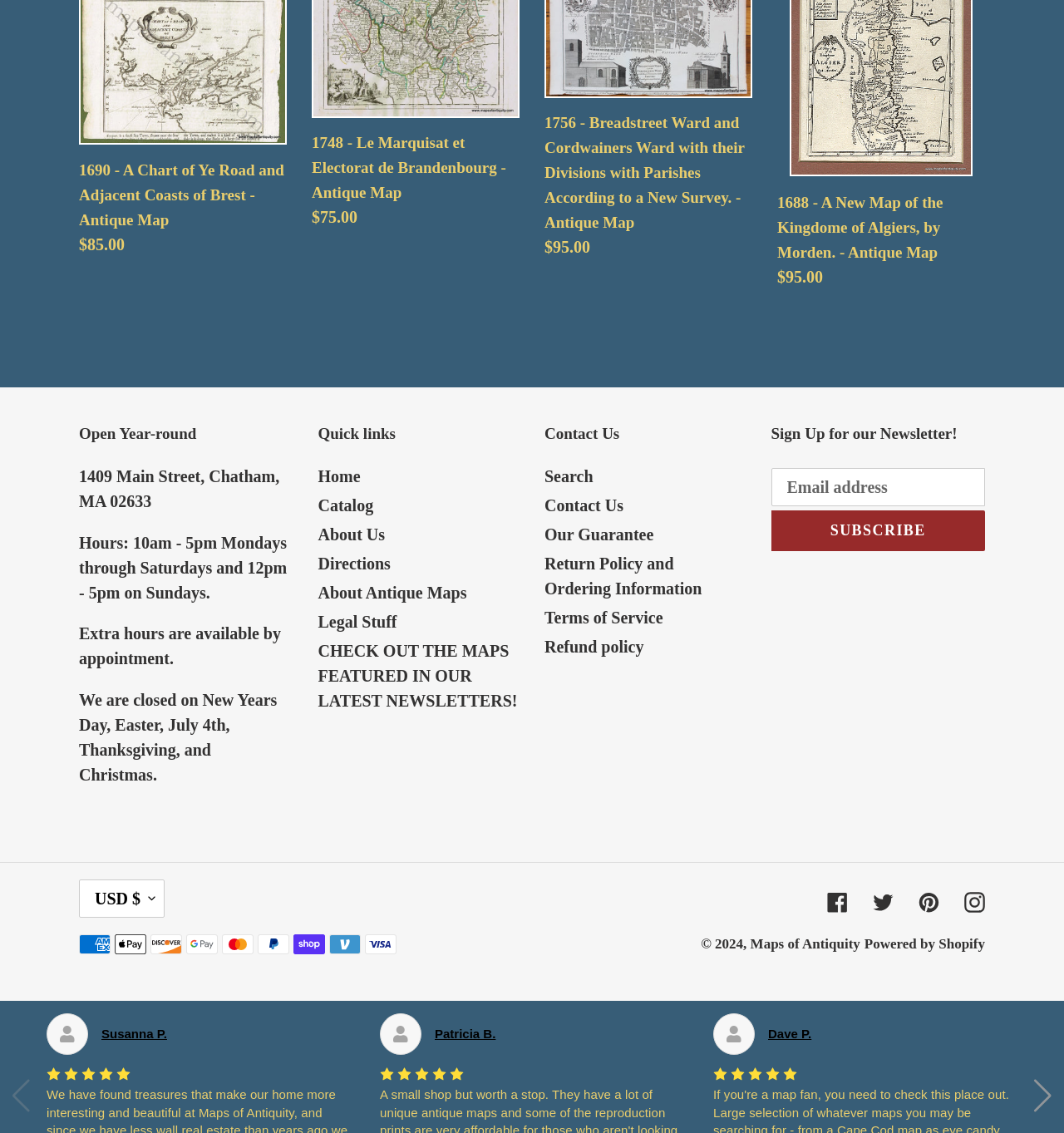Determine the bounding box coordinates for the area that needs to be clicked to fulfill this task: "Search for something". The coordinates must be given as four float numbers between 0 and 1, i.e., [left, top, right, bottom].

[0.512, 0.413, 0.557, 0.429]